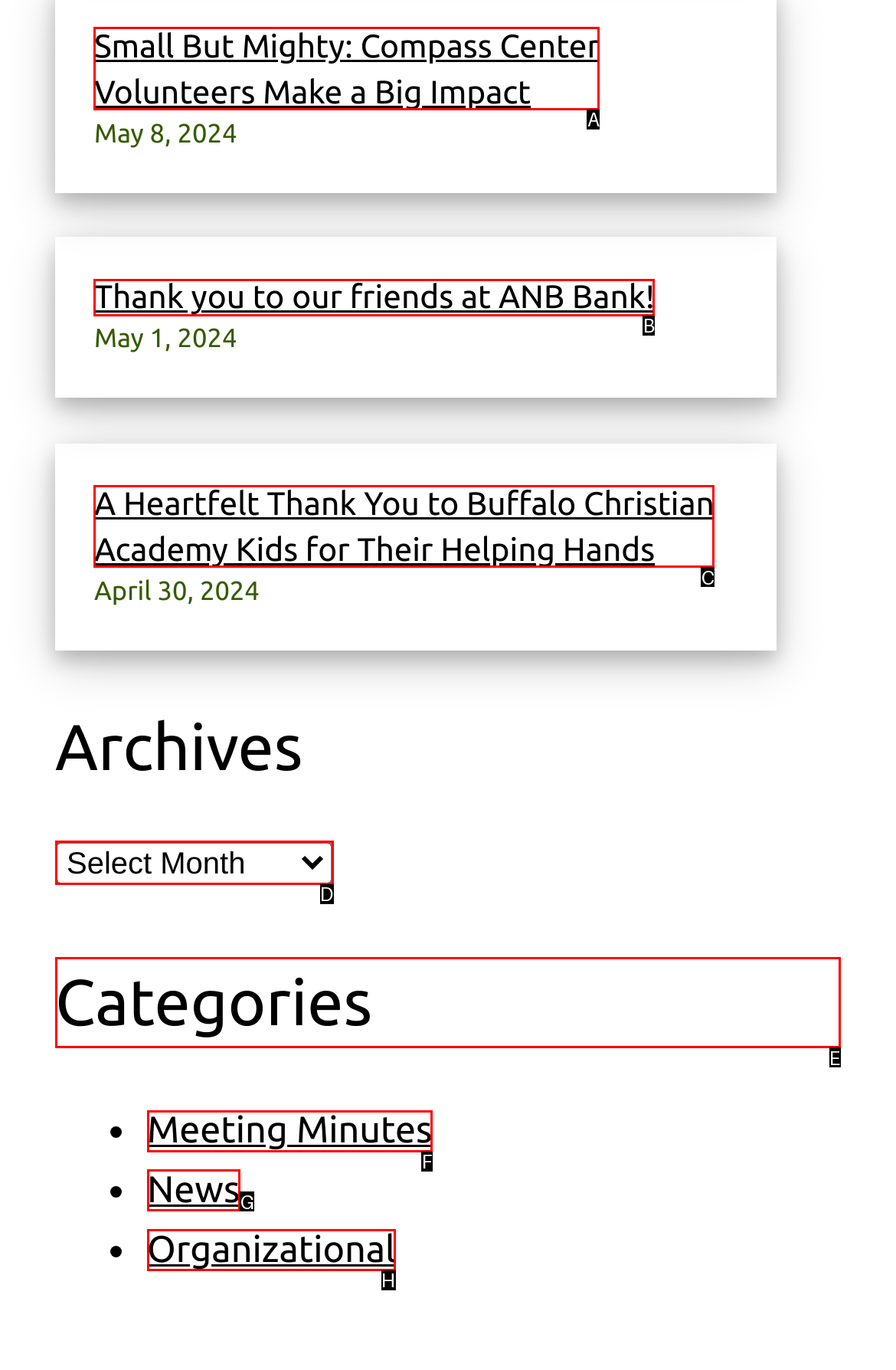Choose the UI element to click on to achieve this task: View the categories. Reply with the letter representing the selected element.

E